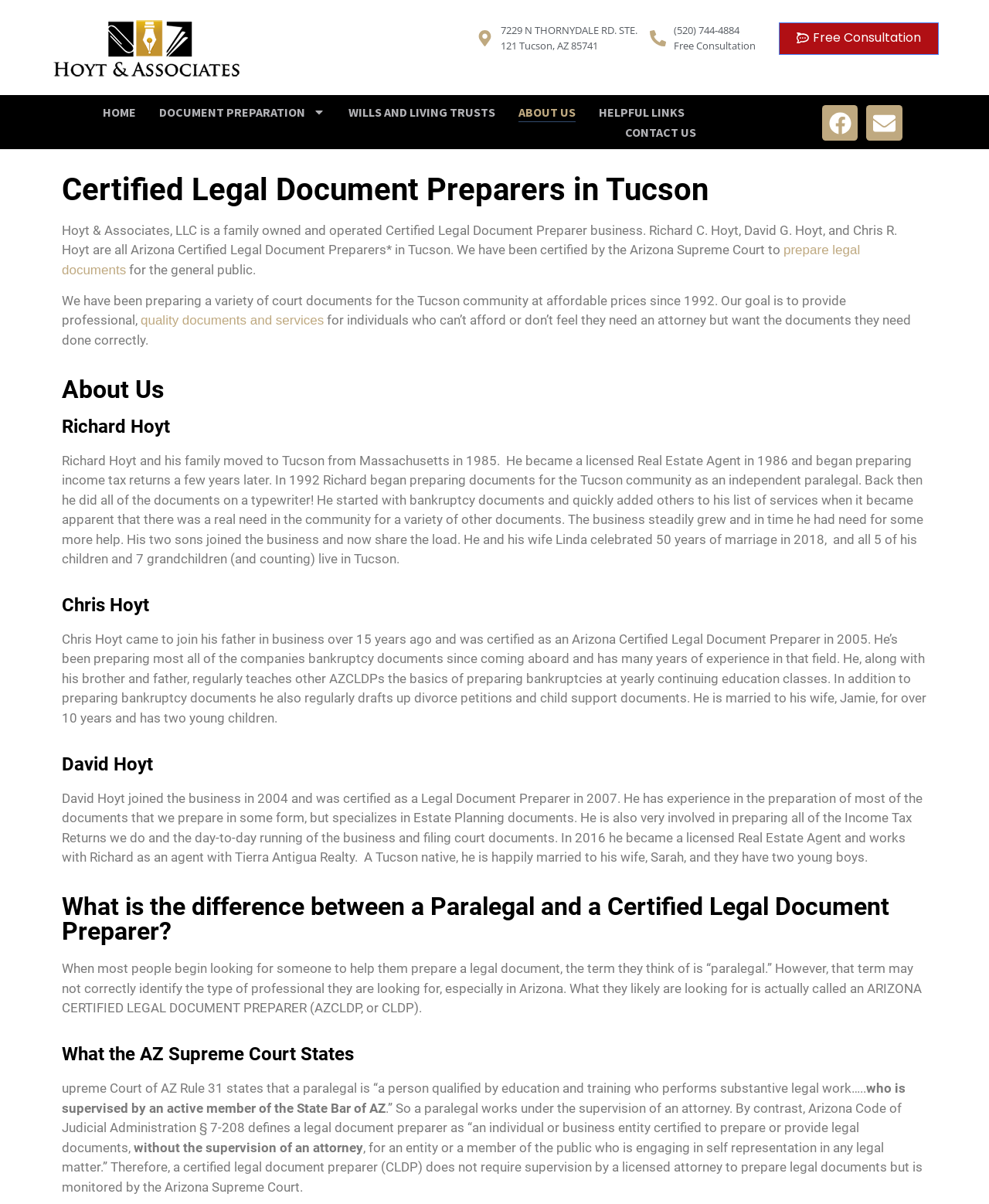Explain the webpage in detail, including its primary components.

This webpage is about Hoyt & Associates, LLC, a family-owned and operated Certified Legal Document Preparer business in Tucson, Arizona. At the top of the page, there is a heading that reads "Certified Legal Document Preparers in Tucson" followed by a brief description of the business. Below this, there is a section with the business's address, phone number, and a call-to-action for a free consultation.

The main navigation menu is located at the top of the page, with links to different sections of the website, including "Home", "Document Preparation", "Wills and Living Trusts", "About Us", "Helpful Links", and "Contact Us". There are also social media links to Facebook and an envelope icon, which likely represents an email contact.

The "About Us" section is divided into three subheadings, each dedicated to a different family member: Richard Hoyt, Chris Hoyt, and David Hoyt. Each section provides a brief biography of the individual, including their experience and specialties in legal document preparation.

Further down the page, there is a section that explains the difference between a paralegal and a Certified Legal Document Preparer, citing the Arizona Supreme Court's definition of each. This section aims to educate visitors on the distinction between these two professions and the benefits of working with a Certified Legal Document Preparer.

Throughout the page, there are several static text elements that provide additional information about the business and its services. The overall layout is organized, with clear headings and concise text that makes it easy to navigate and understand the content.